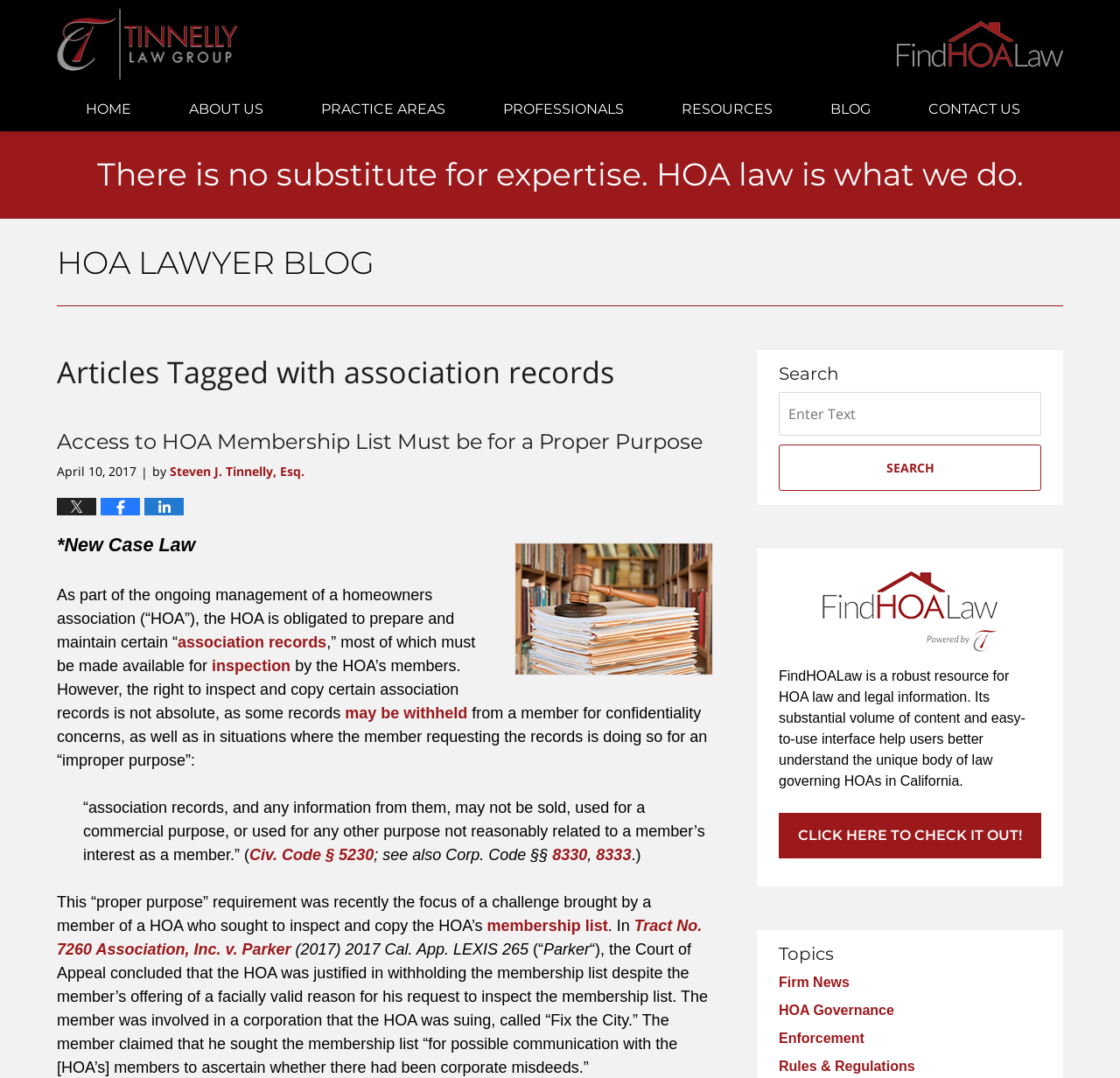Identify the bounding box for the UI element described as: "parent_node: Search name="s" placeholder="Enter Text"". The coordinates should be four float numbers between 0 and 1, i.e., [left, top, right, bottom].

[0.695, 0.364, 0.93, 0.404]